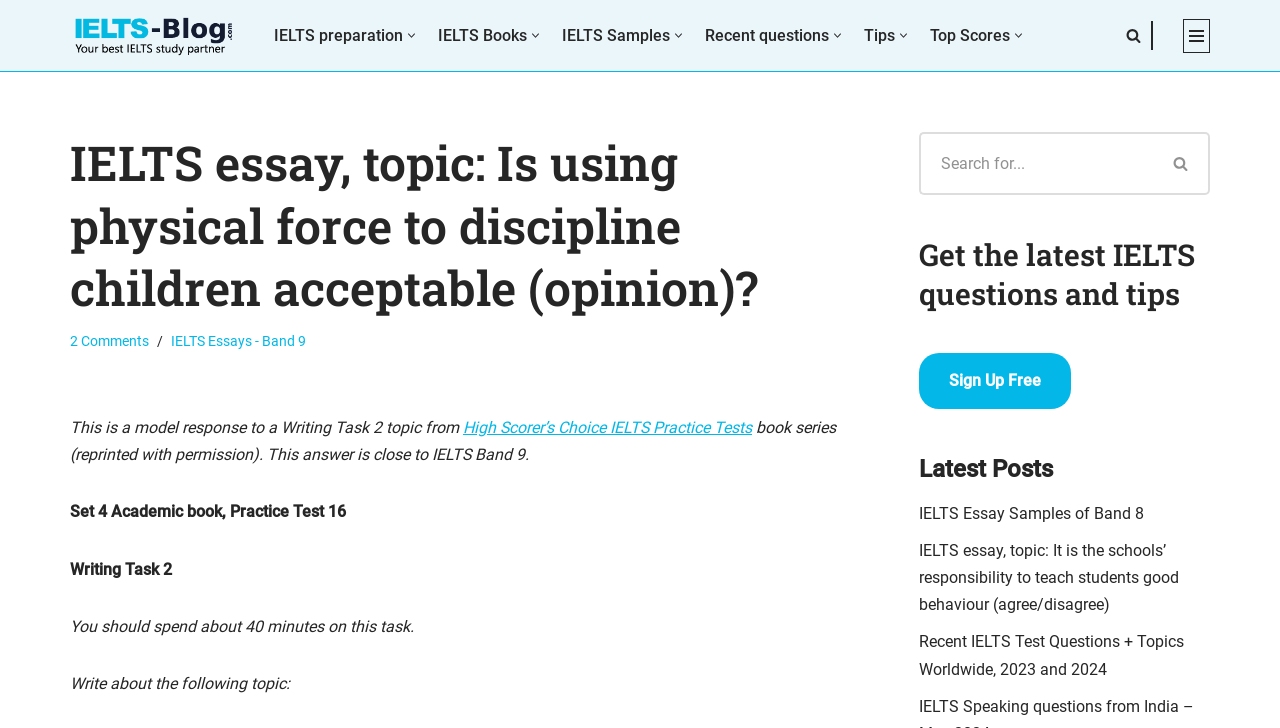Locate the bounding box coordinates of the area you need to click to fulfill this instruction: 'Click on the 'IELTS preparation' link'. The coordinates must be in the form of four float numbers ranging from 0 to 1: [left, top, right, bottom].

[0.214, 0.031, 0.315, 0.067]